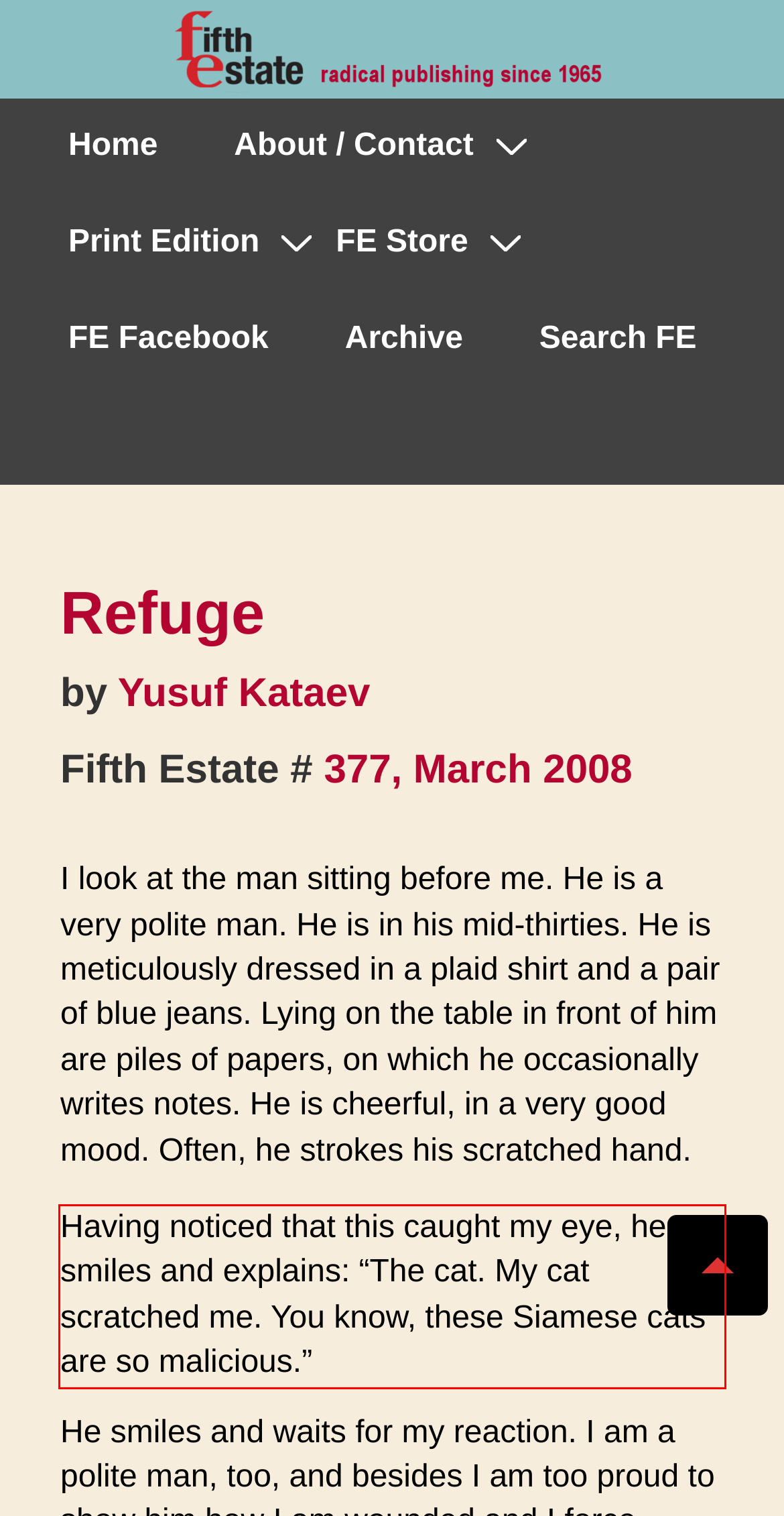You have a screenshot of a webpage with a red bounding box. Identify and extract the text content located inside the red bounding box.

Having noticed that this caught my eye, he smiles and explains: “The cat. My cat scratched me. You know, these Siamese cats are so malicious.”